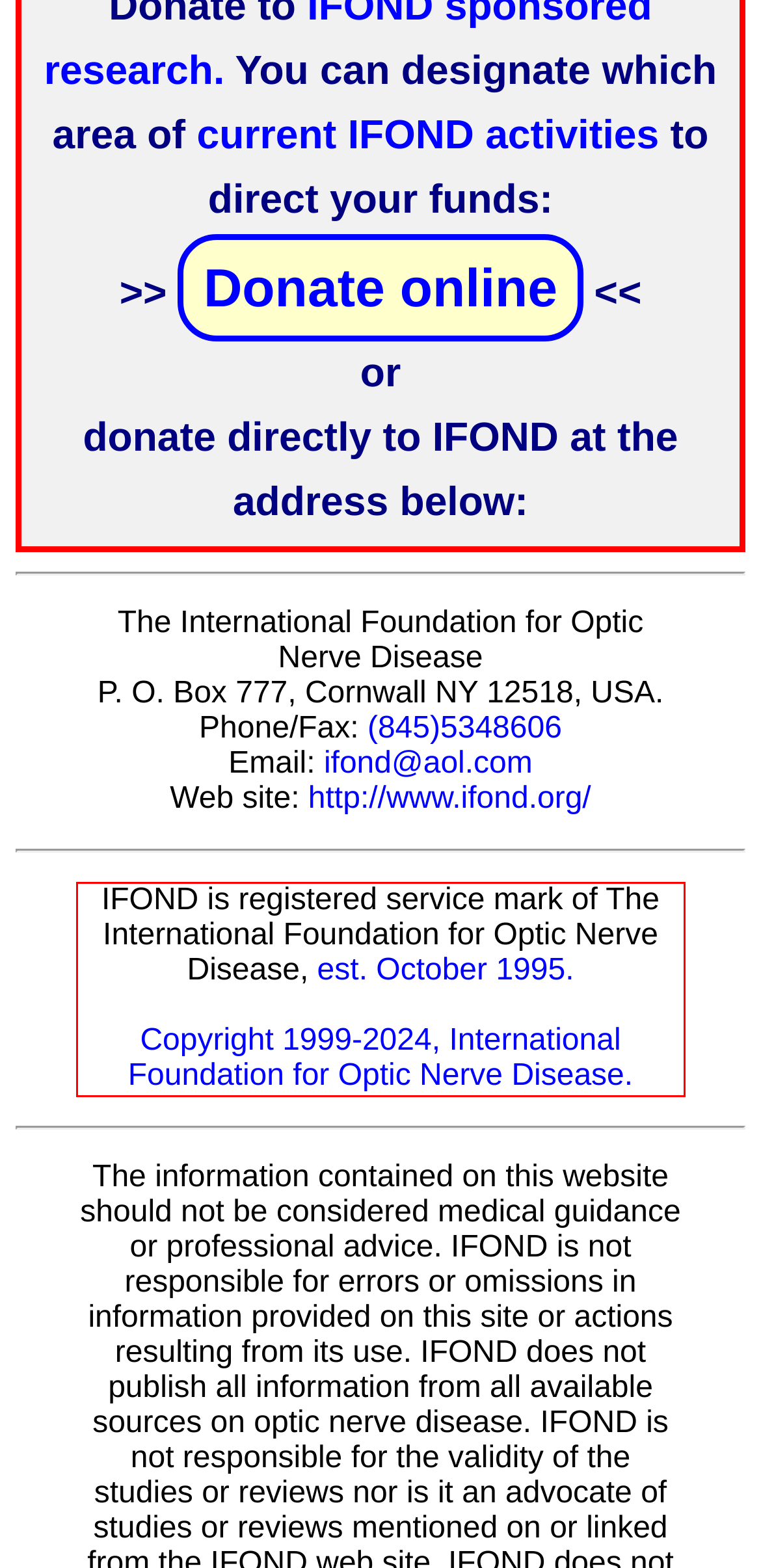Within the screenshot of a webpage, identify the red bounding box and perform OCR to capture the text content it contains.

IFOND is registered service mark of The International Foundation for Optic Nerve Disease, est. October 1995. Copyright 1999-2024, International Foundation for Optic Nerve Disease.